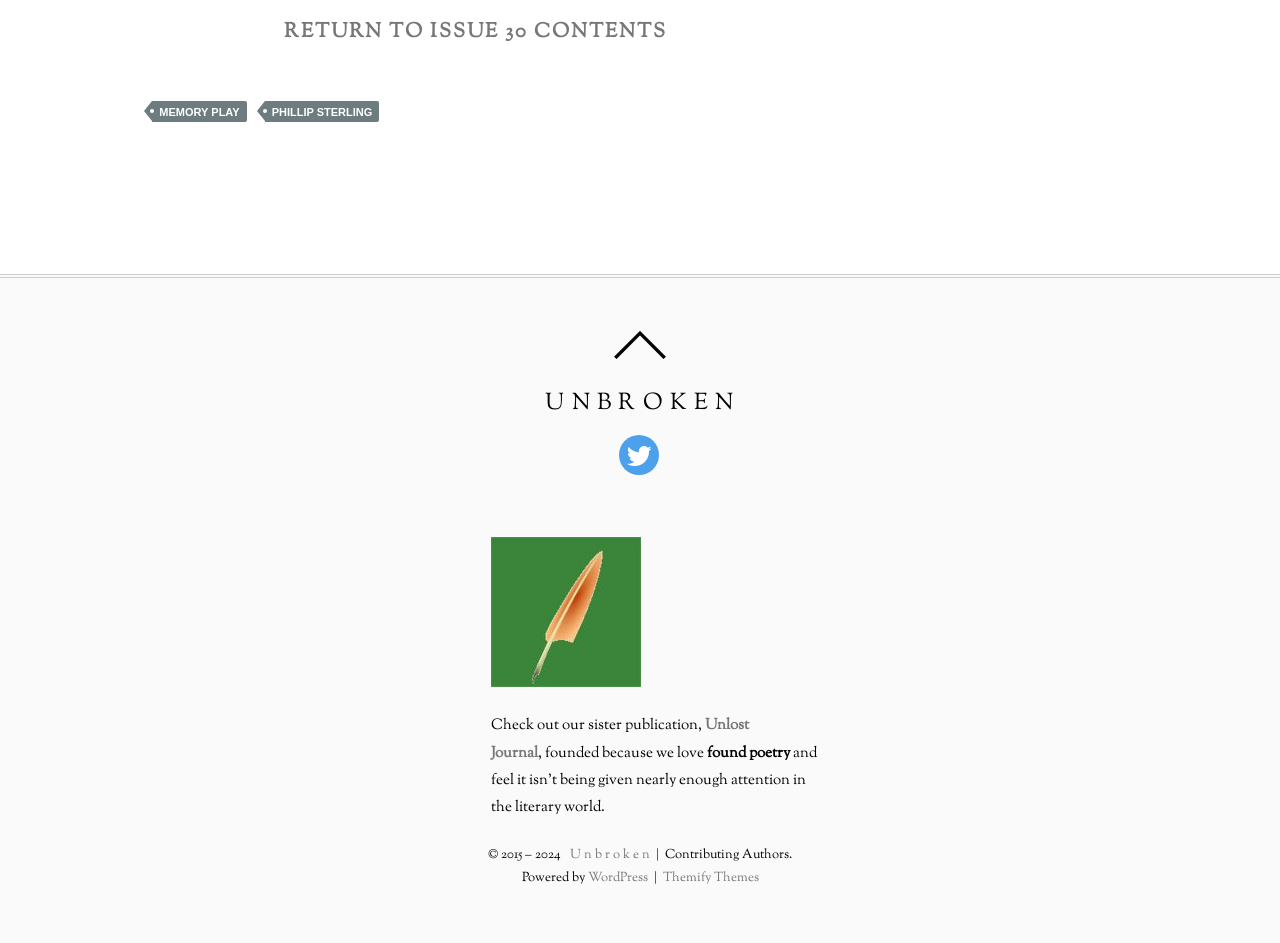Indicate the bounding box coordinates of the clickable region to achieve the following instruction: "visit memory play."

[0.119, 0.107, 0.193, 0.129]